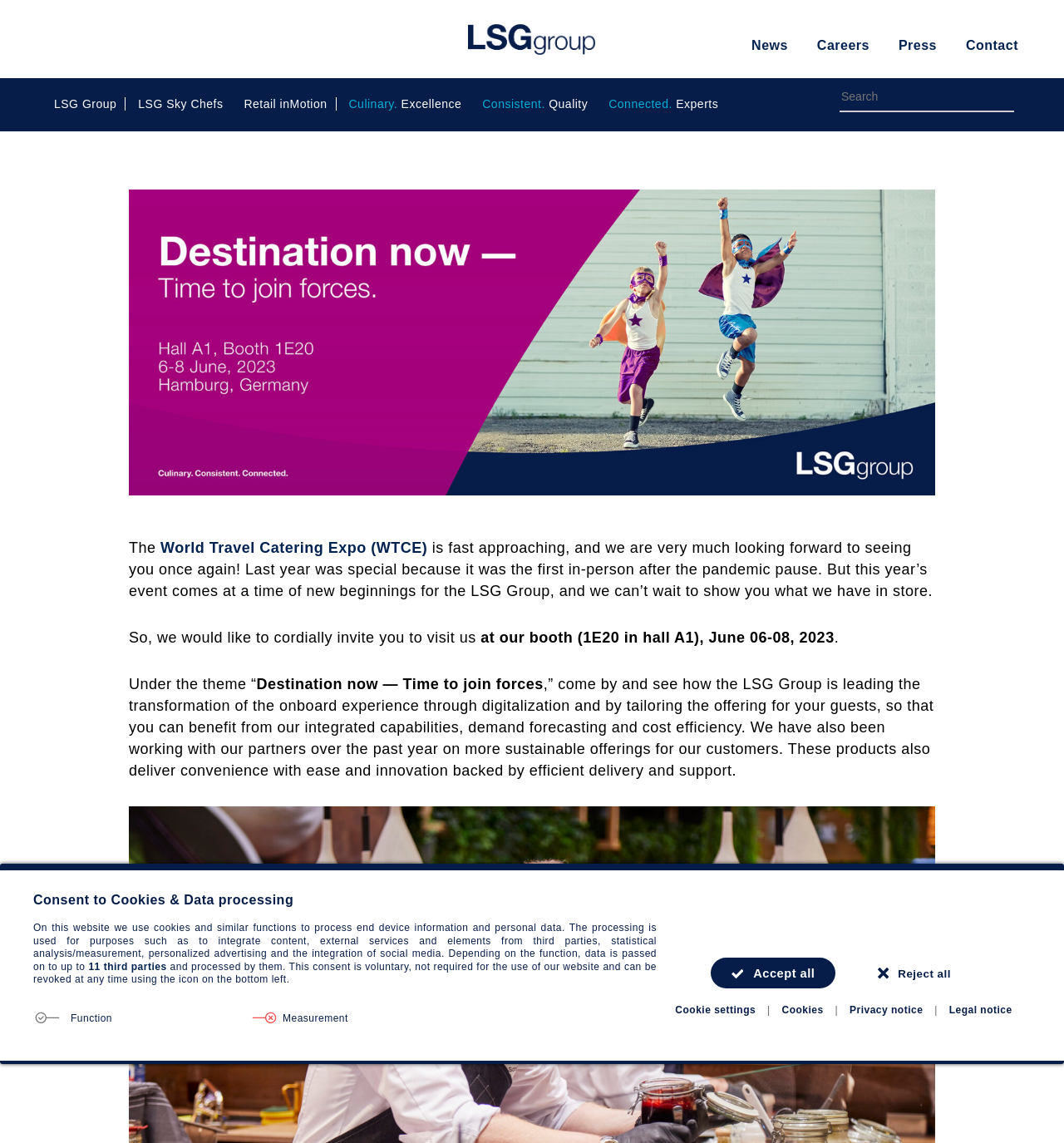Please provide a brief answer to the question using only one word or phrase: 
What is the name of the event mentioned on the webpage?

World Travel Catering Expo